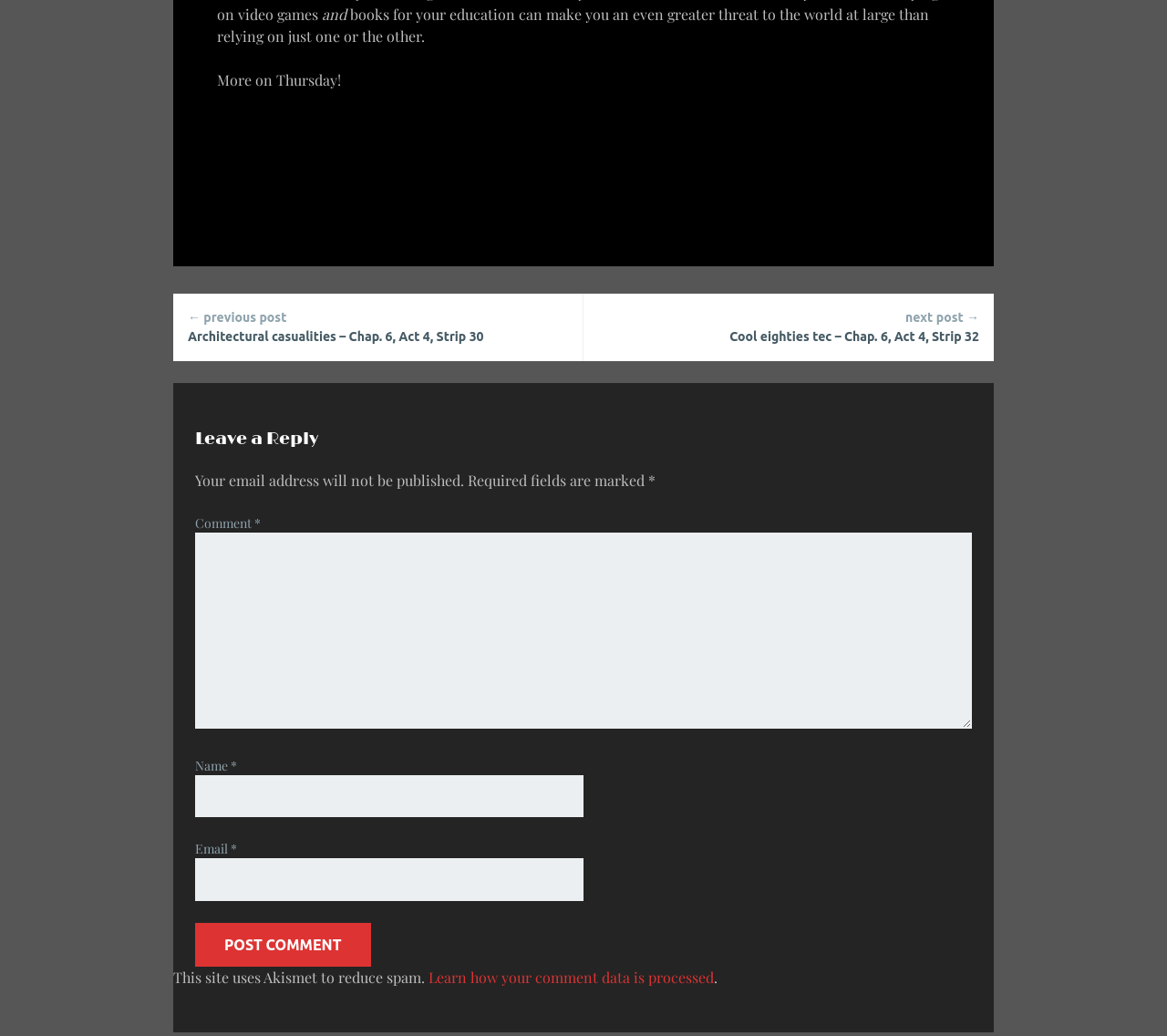Use a single word or phrase to answer the question:
What is the purpose of the 'Leave a Reply' section?

To comment on the post